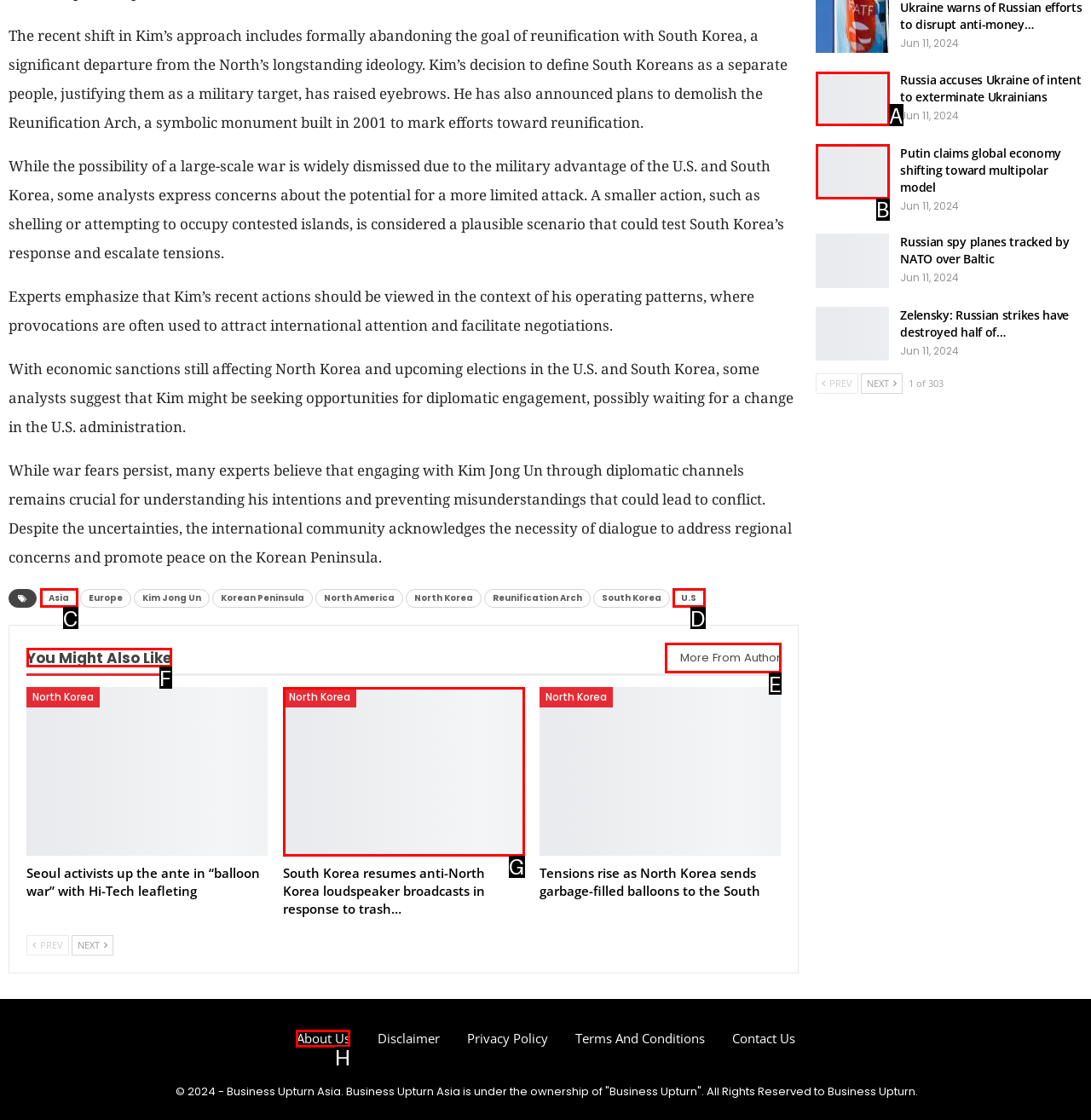Please indicate which HTML element to click in order to fulfill the following task: View more articles from the author Respond with the letter of the chosen option.

E